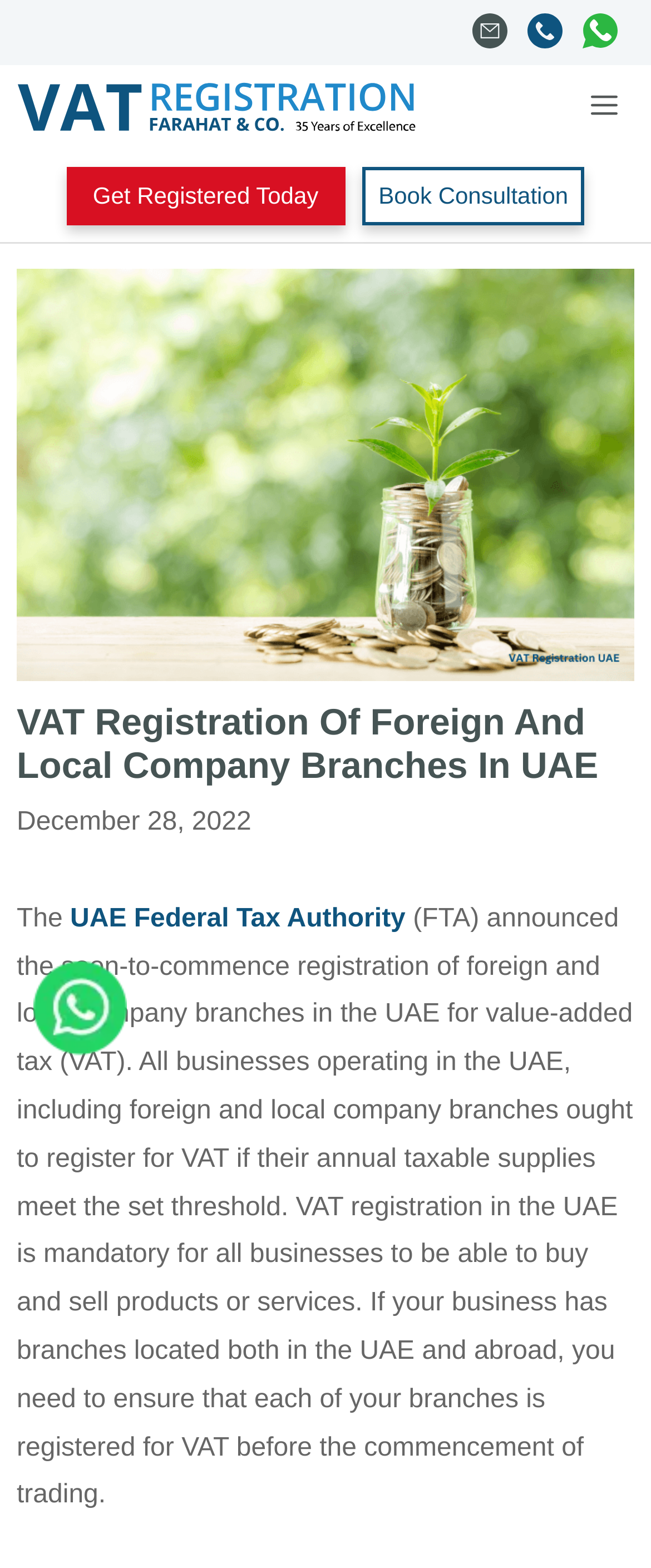What is the purpose of VAT registration in the UAE?
Using the visual information, answer the question in a single word or phrase.

To buy and sell products or services